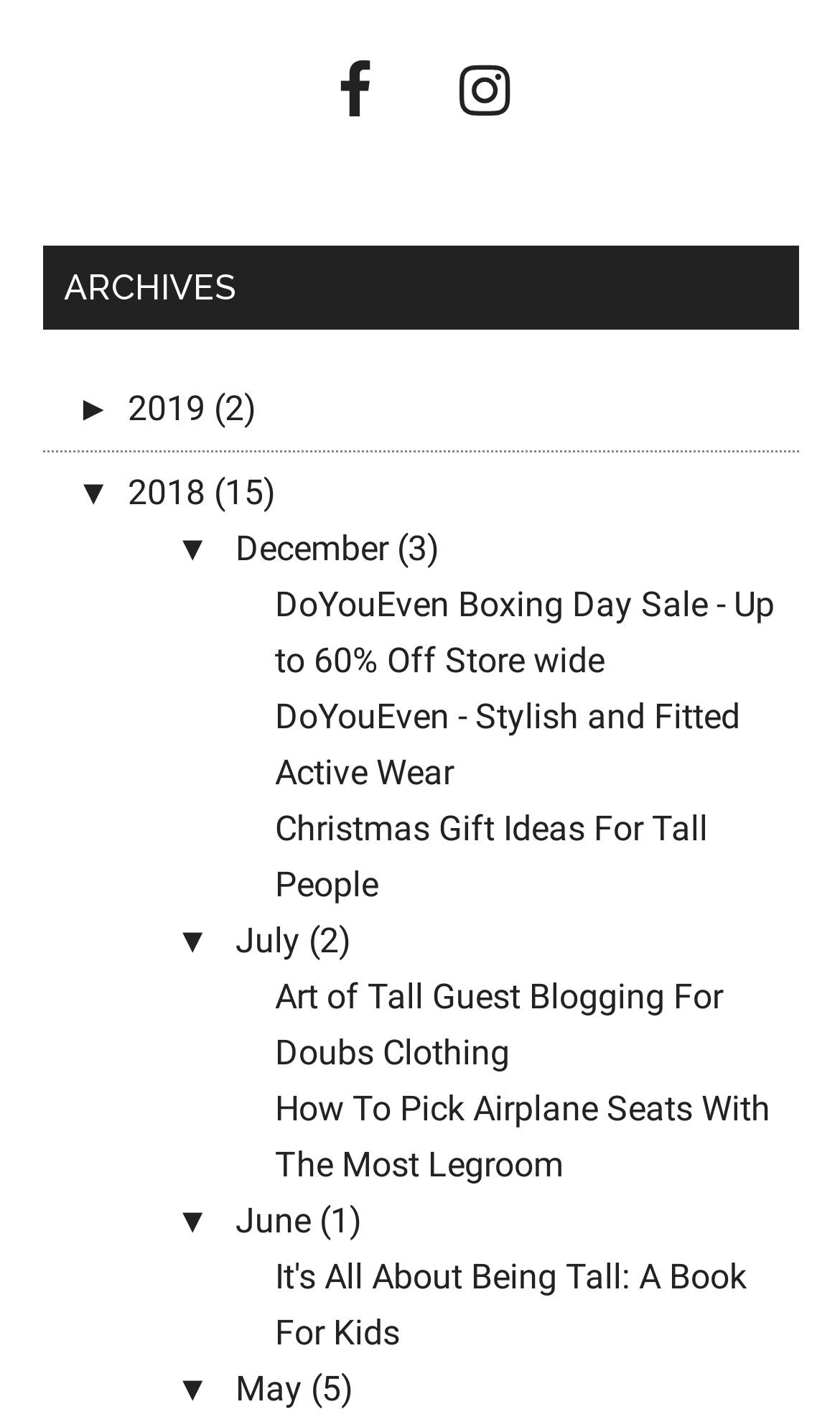Determine the bounding box coordinates of the section to be clicked to follow the instruction: "Check out Instagram". The coordinates should be given as four float numbers between 0 and 1, formatted as [left, top, right, bottom].

[0.505, 0.021, 0.649, 0.106]